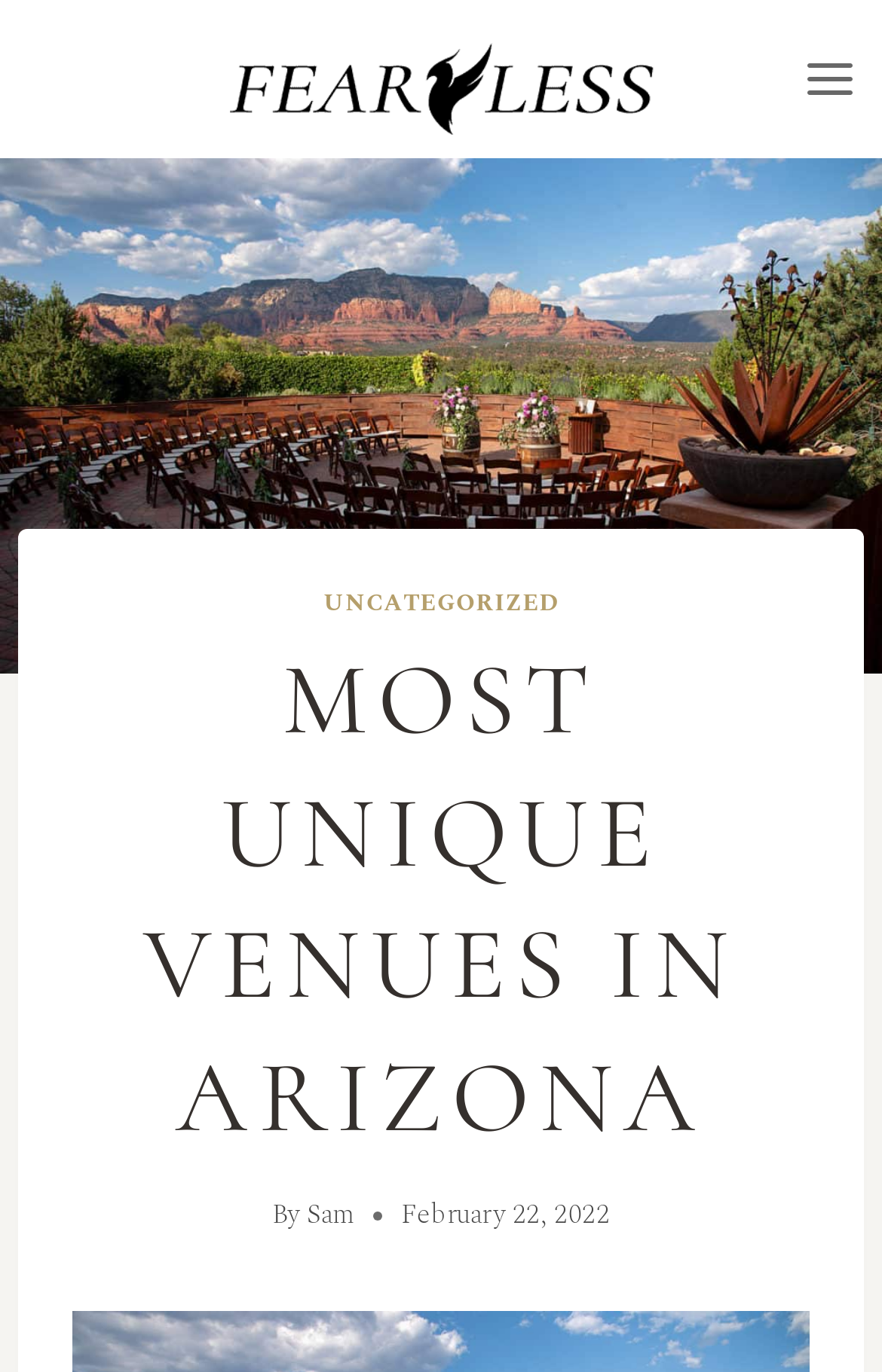Based on the image, give a detailed response to the question: What is the purpose of the button?

The answer can be obtained by looking at the button element which has the text 'Open menu', suggesting that the purpose of the button is to open a menu.